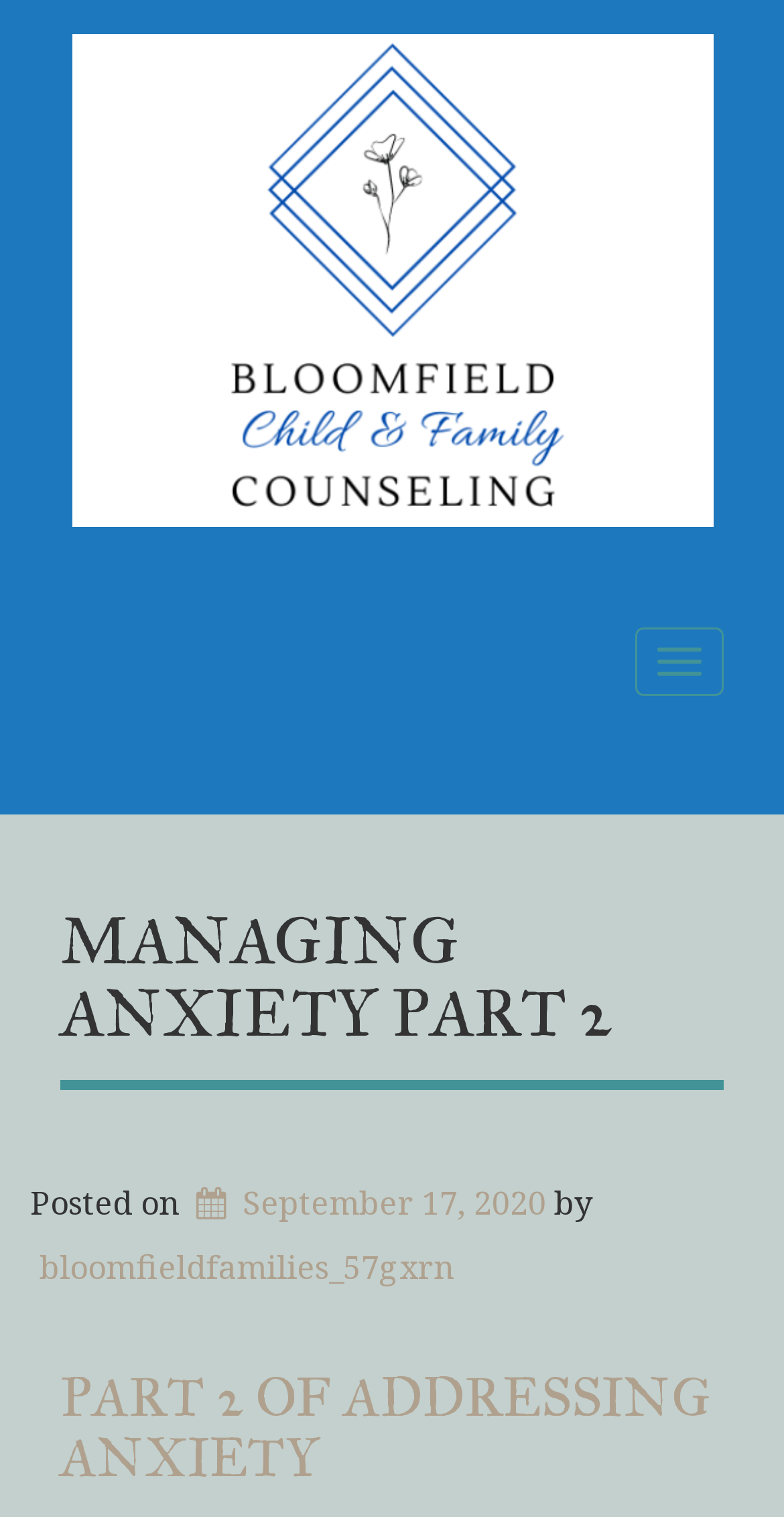What is the name of the counseling service?
By examining the image, provide a one-word or phrase answer.

Bloomfield Child & Family Counseling